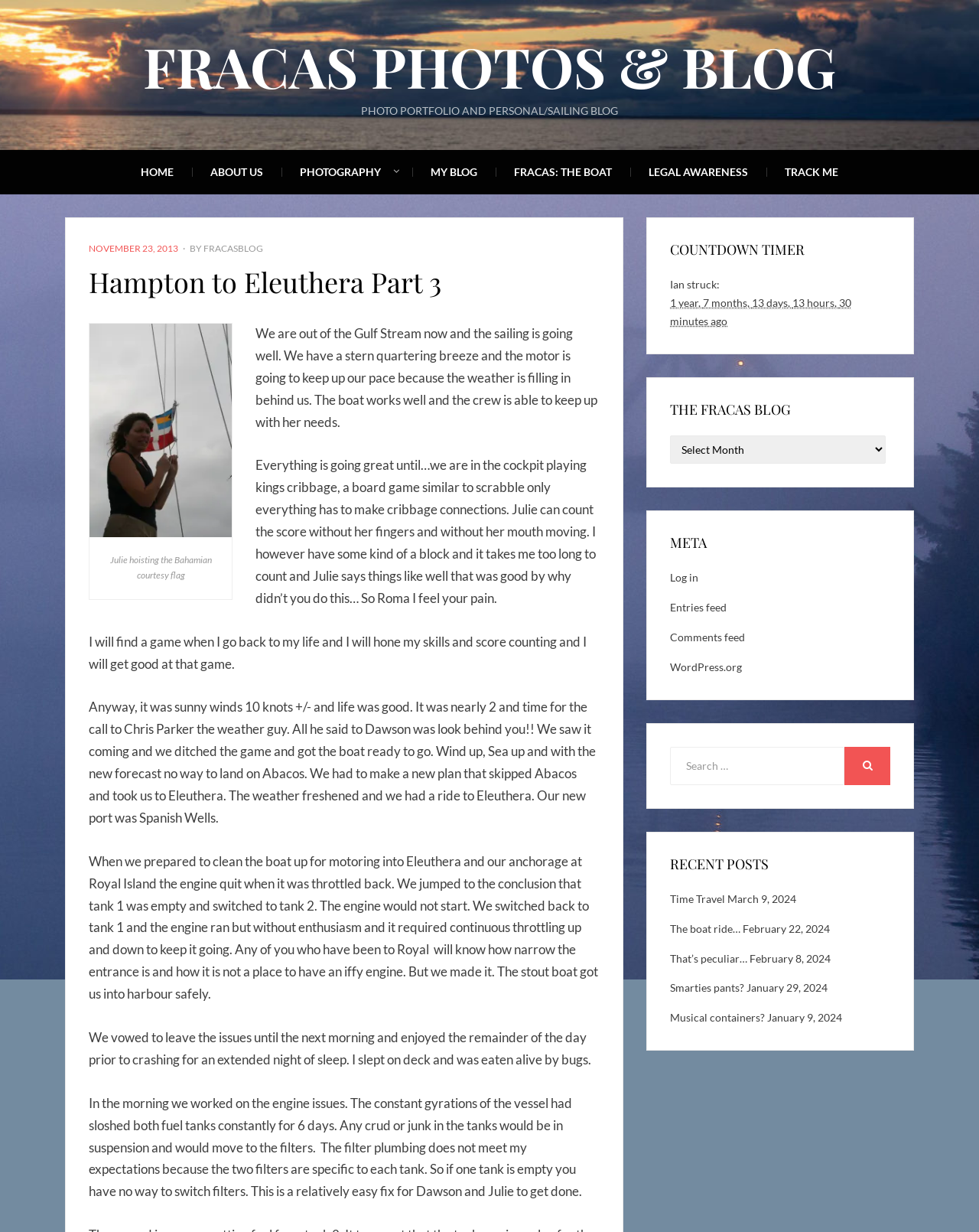Please identify the bounding box coordinates for the region that you need to click to follow this instruction: "Read the 'Hampton to Eleuthera Part 3' blog post".

[0.091, 0.214, 0.612, 0.243]